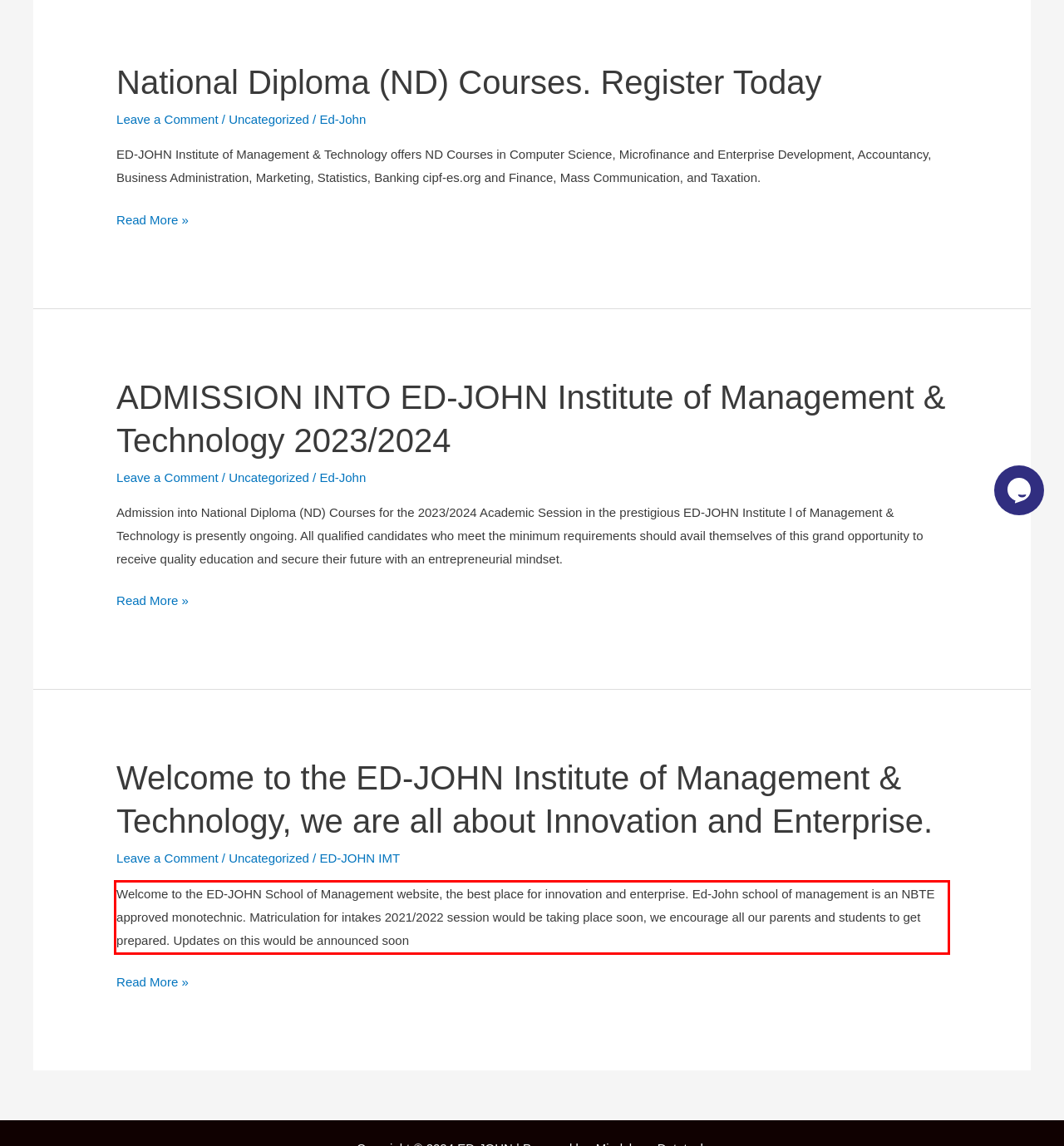From the screenshot of the webpage, locate the red bounding box and extract the text contained within that area.

Welcome to the ED-JOHN School of Management website, the best place for innovation and enterprise. Ed-John school of management is an NBTE approved monotechnic. Matriculation for intakes 2021/2022 session would be taking place soon, we encourage all our parents and students to get prepared. Updates on this would be announced soon